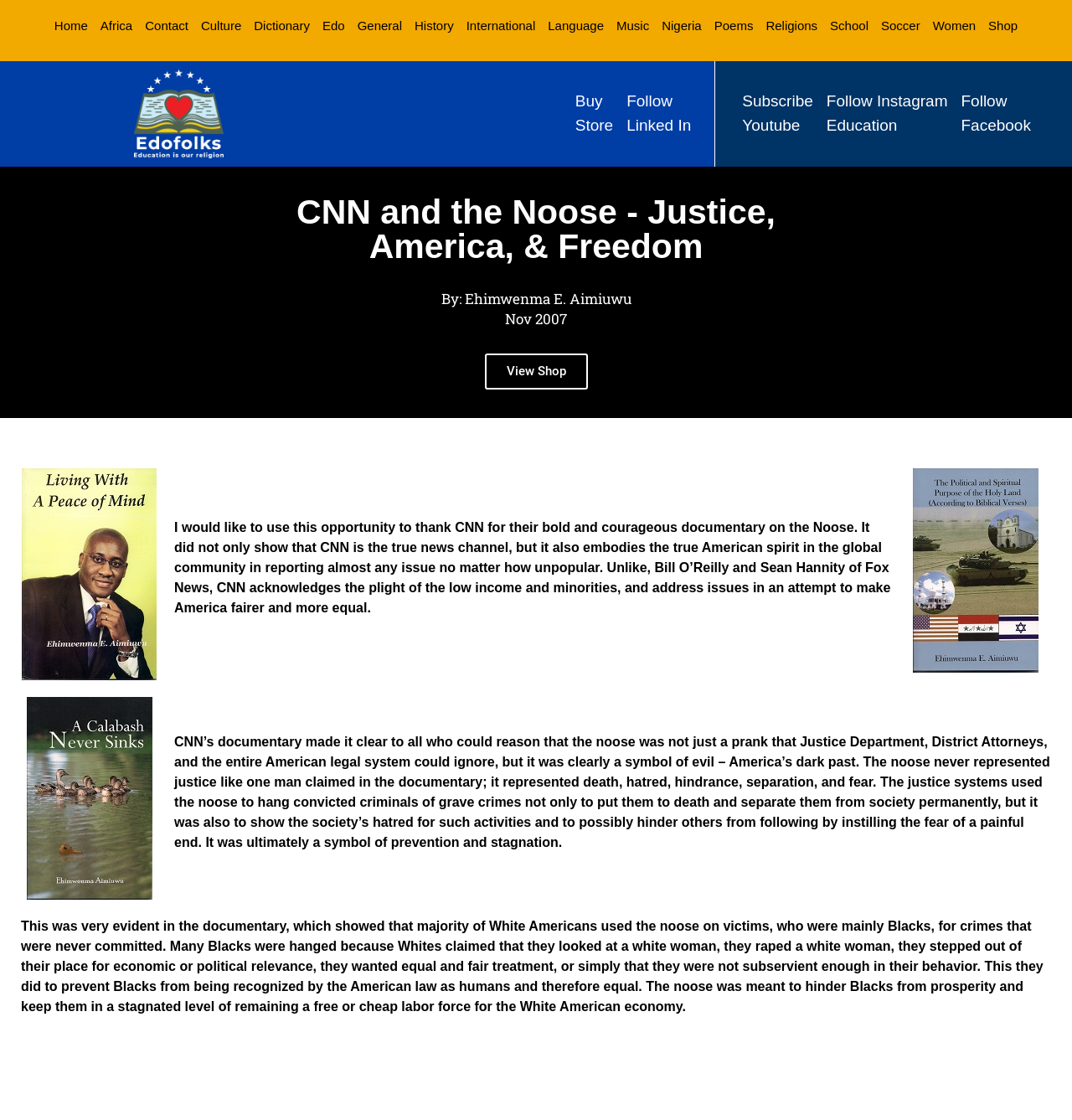Given the element description Follow Instagram Education, identify the bounding box coordinates for the UI element on the webpage screenshot. The format should be (top-left x, top-left y, bottom-right x, bottom-right y), with values between 0 and 1.

[0.771, 0.08, 0.884, 0.123]